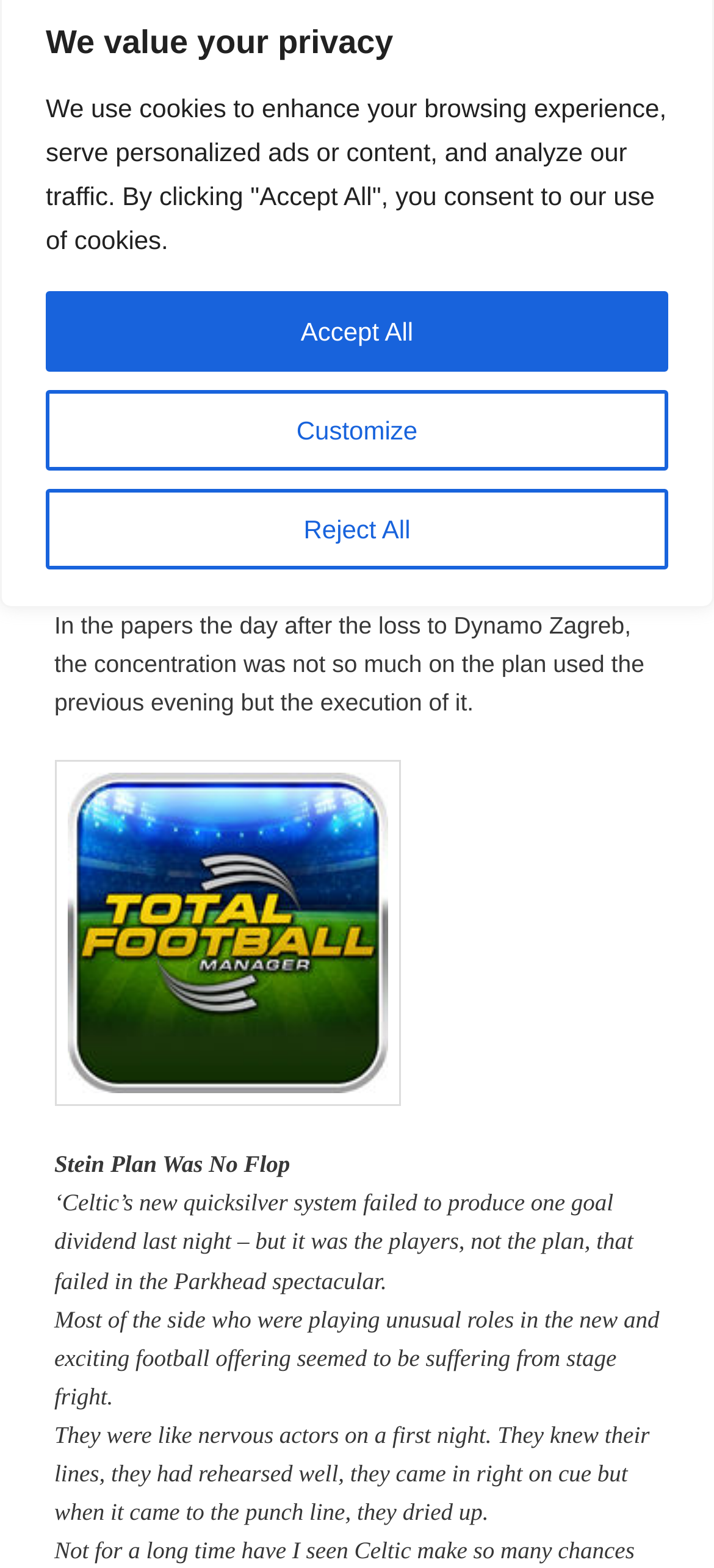Determine the bounding box coordinates for the HTML element mentioned in the following description: "Accept All". The coordinates should be a list of four floats ranging from 0 to 1, represented as [left, top, right, bottom].

[0.064, 0.186, 0.936, 0.237]